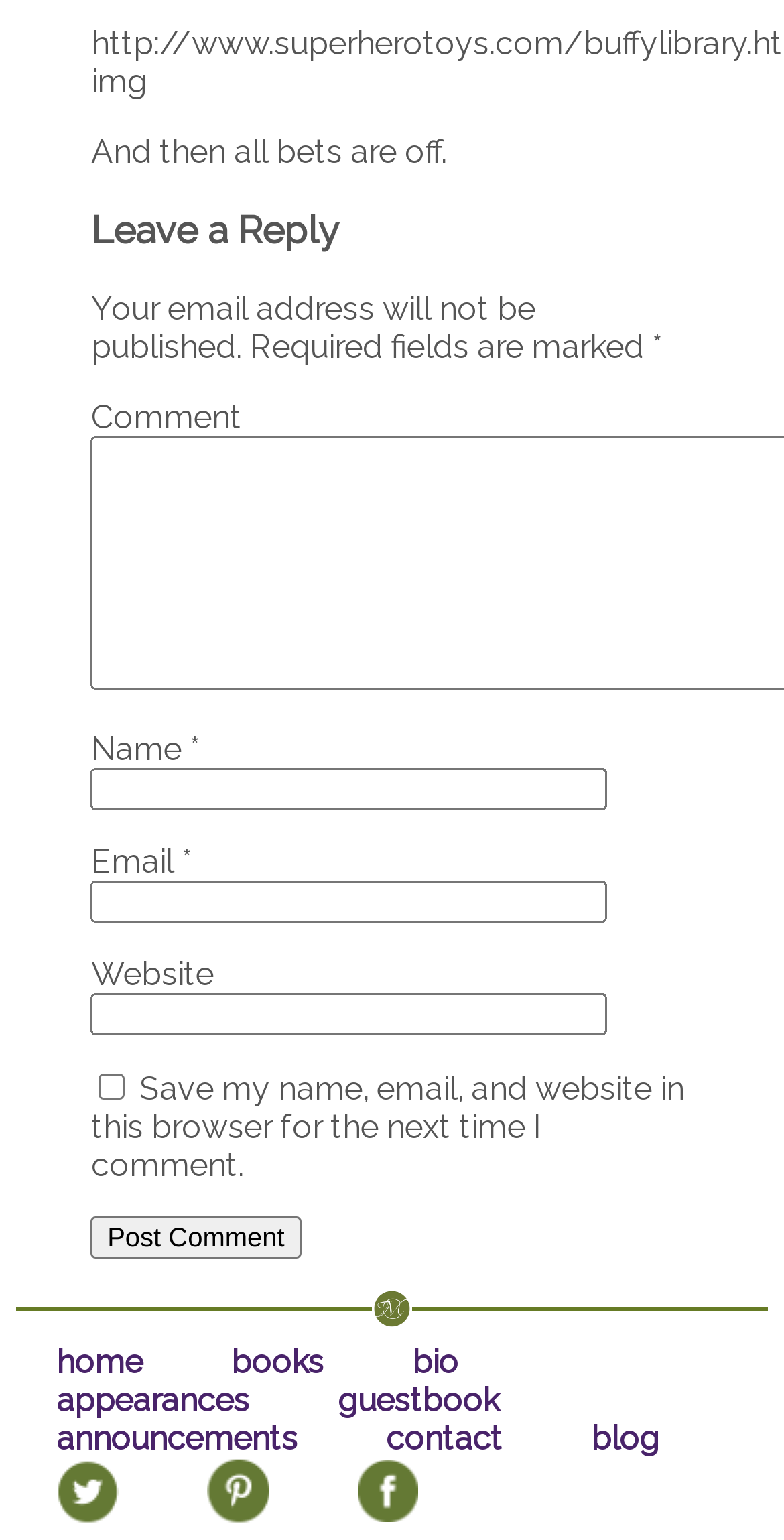Please determine the bounding box coordinates of the element's region to click in order to carry out the following instruction: "Click the Post Comment button". The coordinates should be four float numbers between 0 and 1, i.e., [left, top, right, bottom].

[0.116, 0.79, 0.383, 0.817]